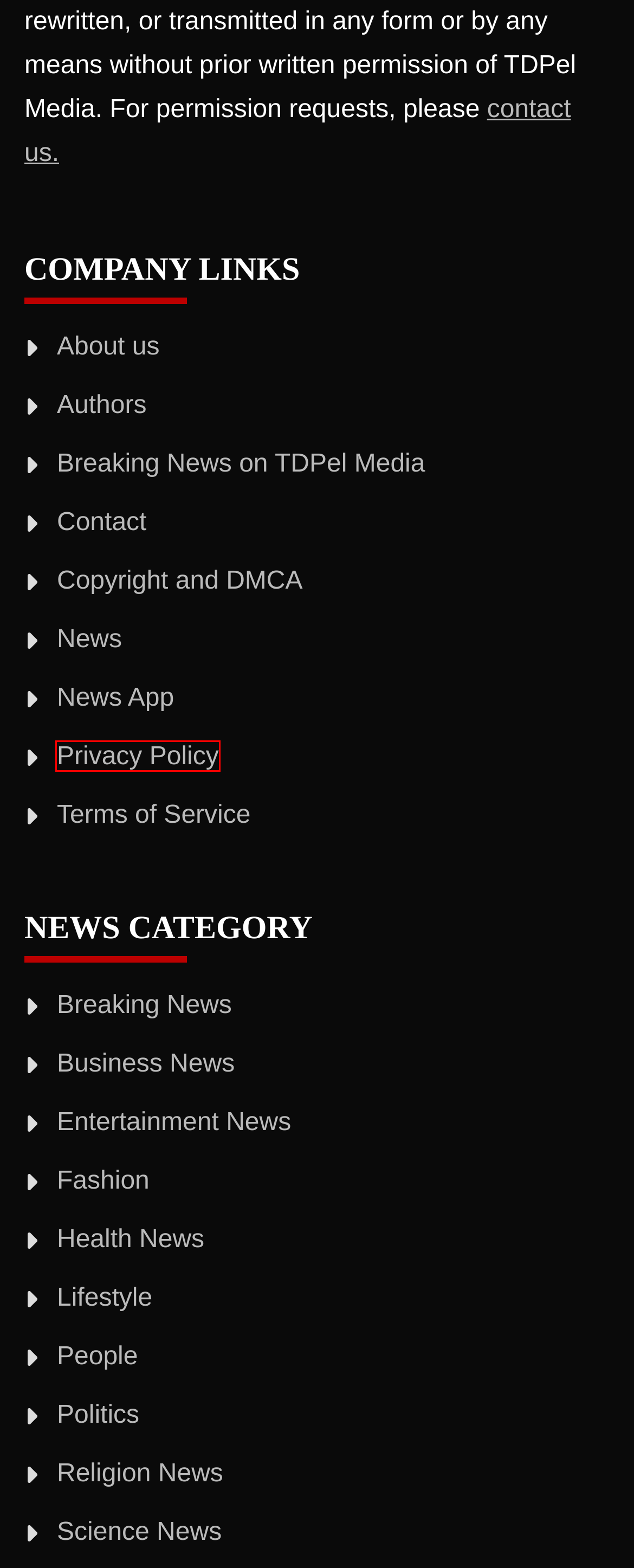Examine the screenshot of a webpage with a red bounding box around a specific UI element. Identify which webpage description best matches the new webpage that appears after clicking the element in the red bounding box. Here are the candidates:
A. Health News - TDPel Media
B. Lifestyle - TDPel Media
C. Politics - TDPel Media
D. Privacy Policy - TDPel Media
E. People - TDPel Media
F. News App - TDPel Media
G. Science News - TDPel Media
H. Terms Of Service - TDPel Media

D